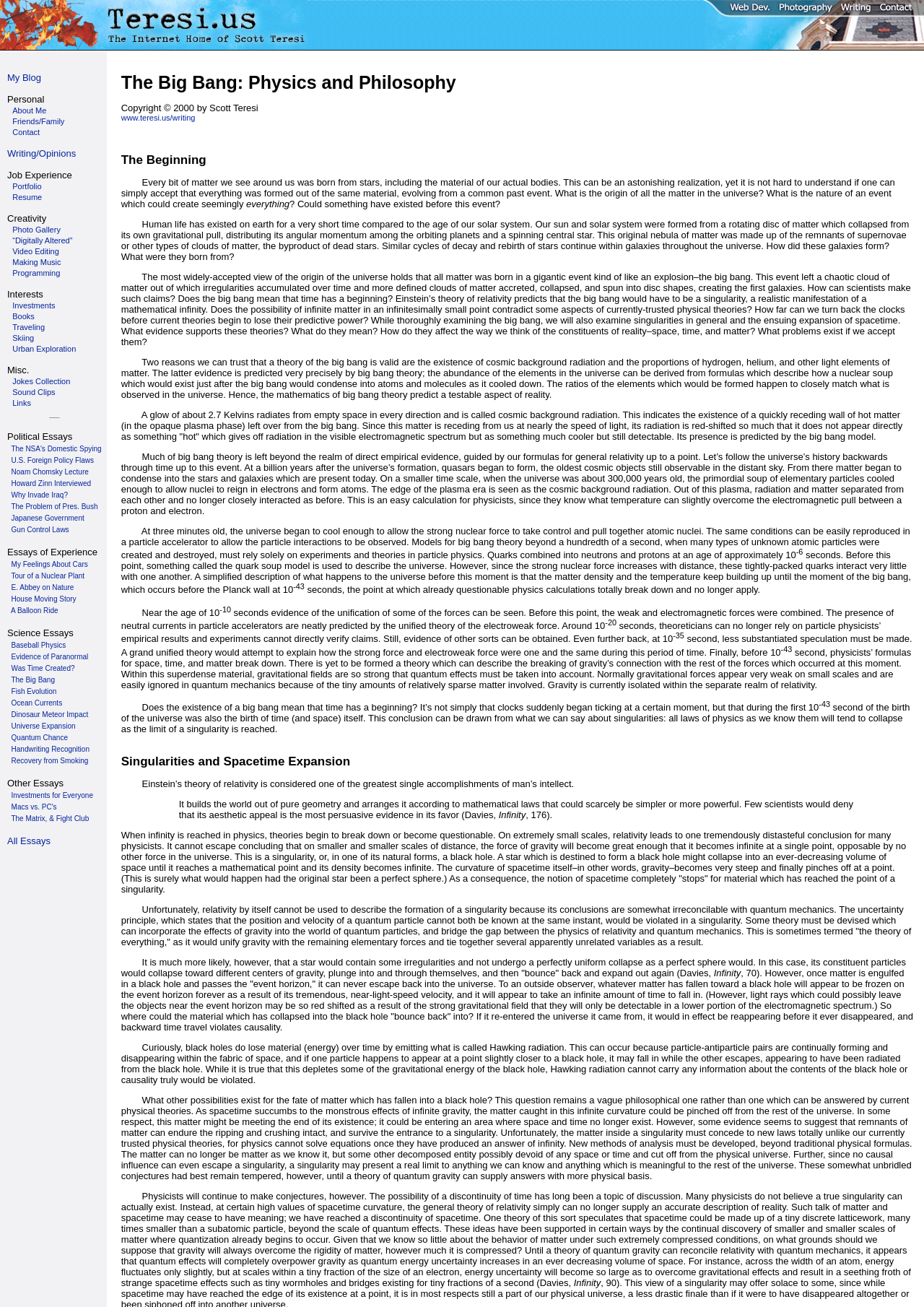What is the category of the link 'Photo Gallery'?
We need a detailed and exhaustive answer to the question. Please elaborate.

The link 'Photo Gallery' is located under the category 'Creativity', which is indicated by the StaticText element 'Creativity' with bounding box coordinates [0.008, 0.163, 0.05, 0.171].